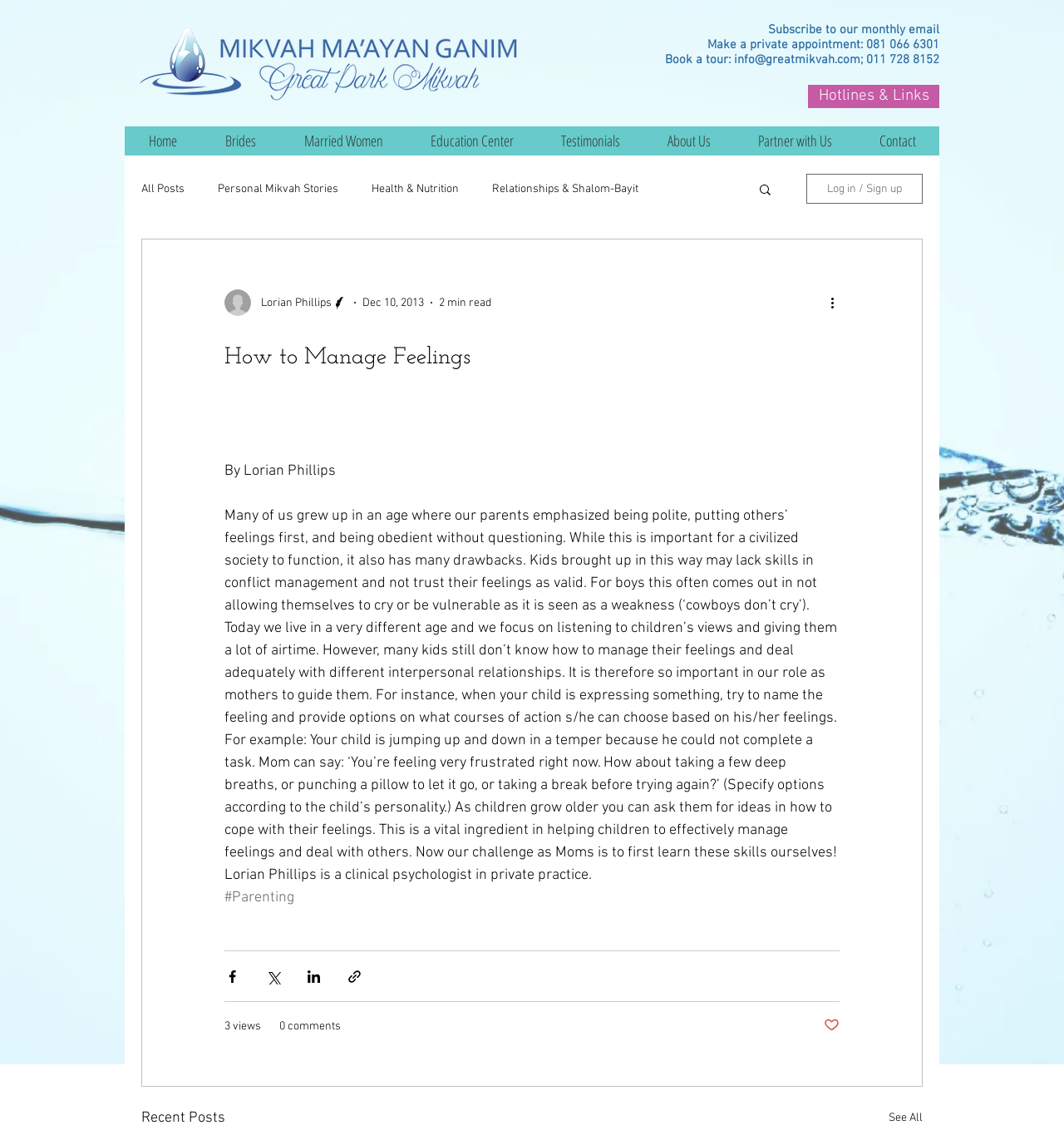Please specify the bounding box coordinates of the area that should be clicked to accomplish the following instruction: "Log in or sign up". The coordinates should consist of four float numbers between 0 and 1, i.e., [left, top, right, bottom].

[0.758, 0.152, 0.867, 0.179]